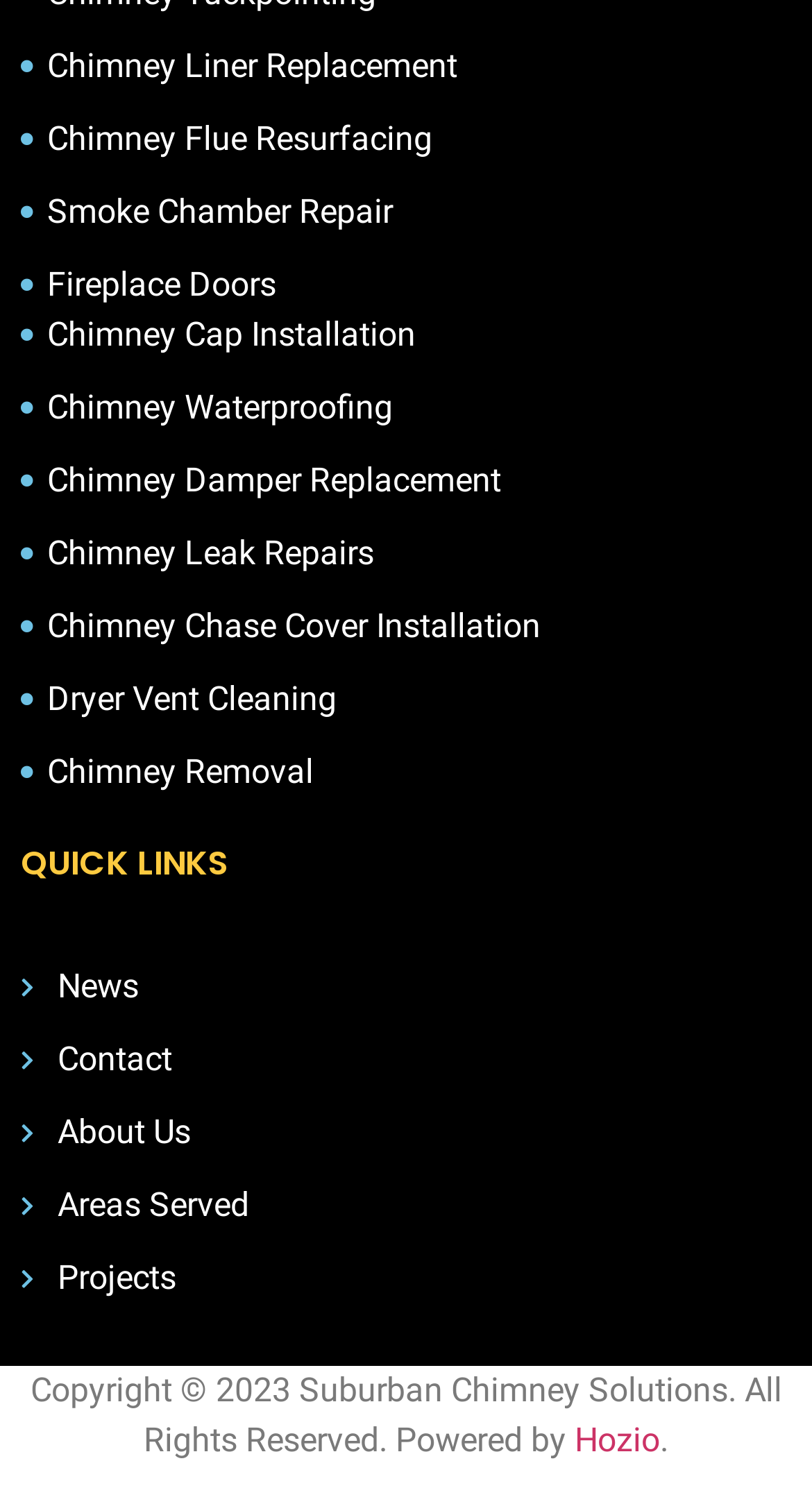Identify the bounding box coordinates for the element you need to click to achieve the following task: "Contact Us". Provide the bounding box coordinates as four float numbers between 0 and 1, in the form [left, top, right, bottom].

[0.026, 0.692, 0.974, 0.725]